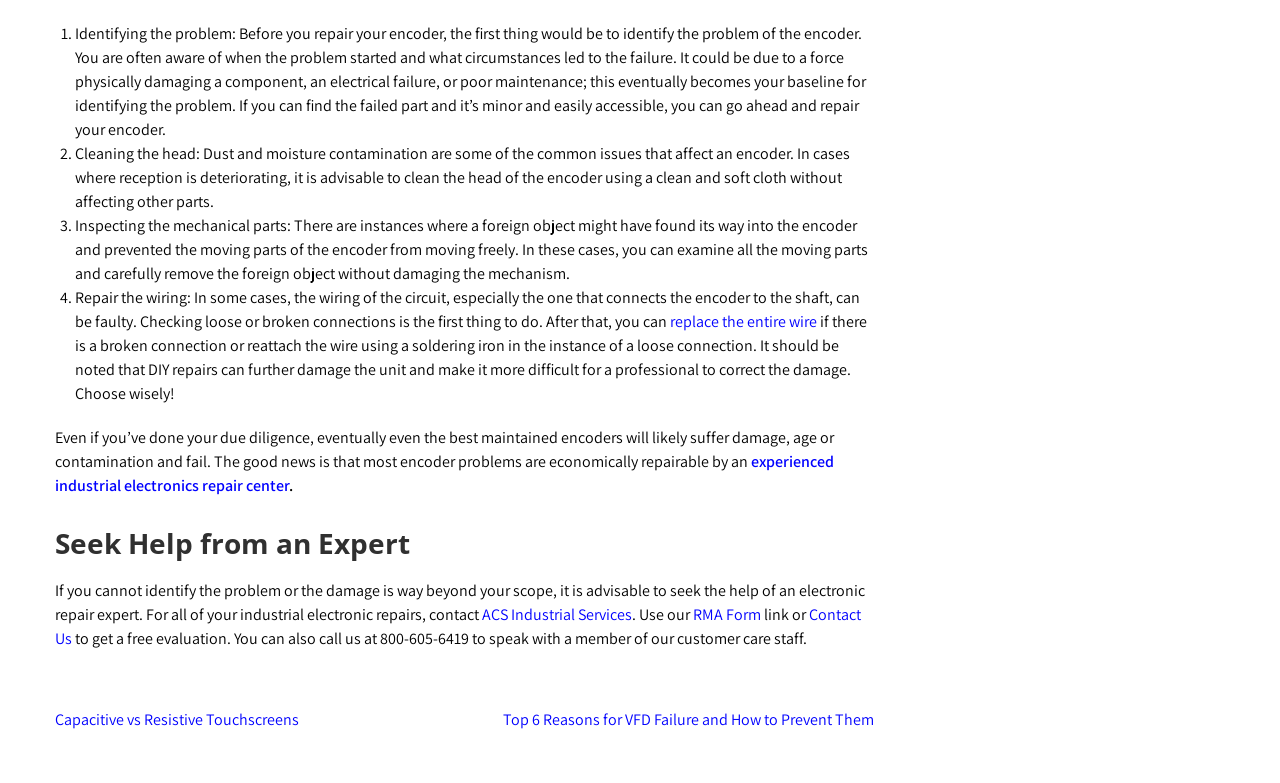Please respond in a single word or phrase: 
How many links are there in the 'Post navigation' section?

2